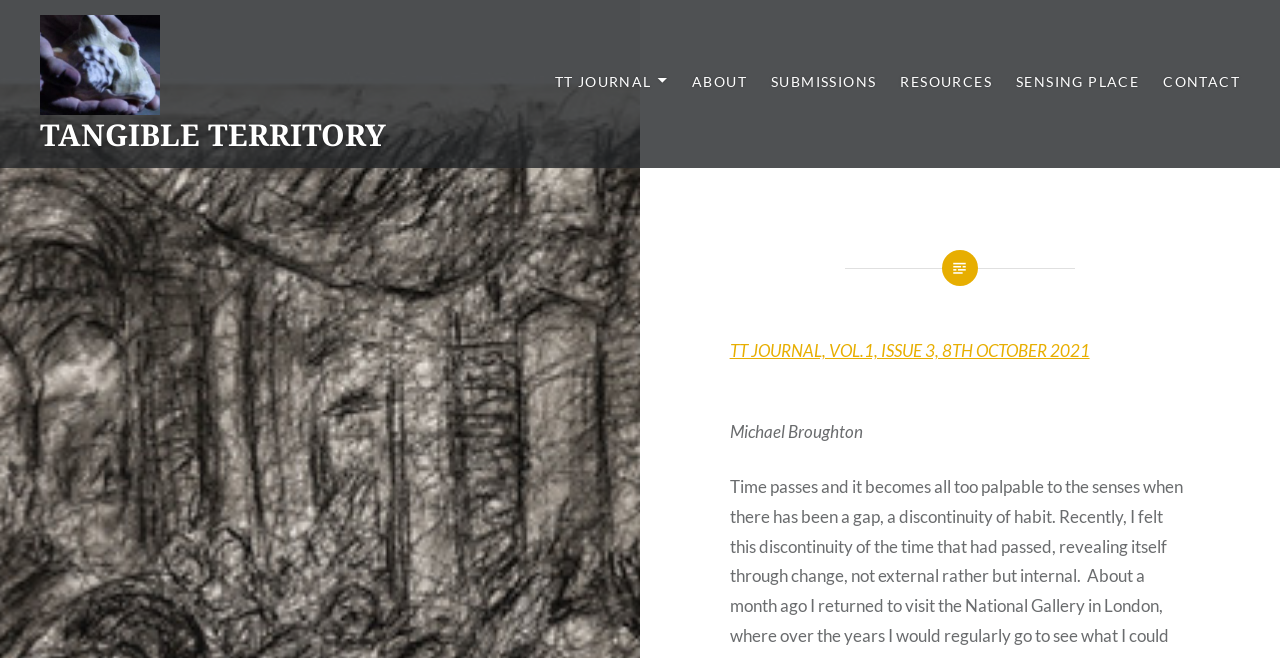How many links are in the top navigation bar?
Give a one-word or short-phrase answer derived from the screenshot.

5